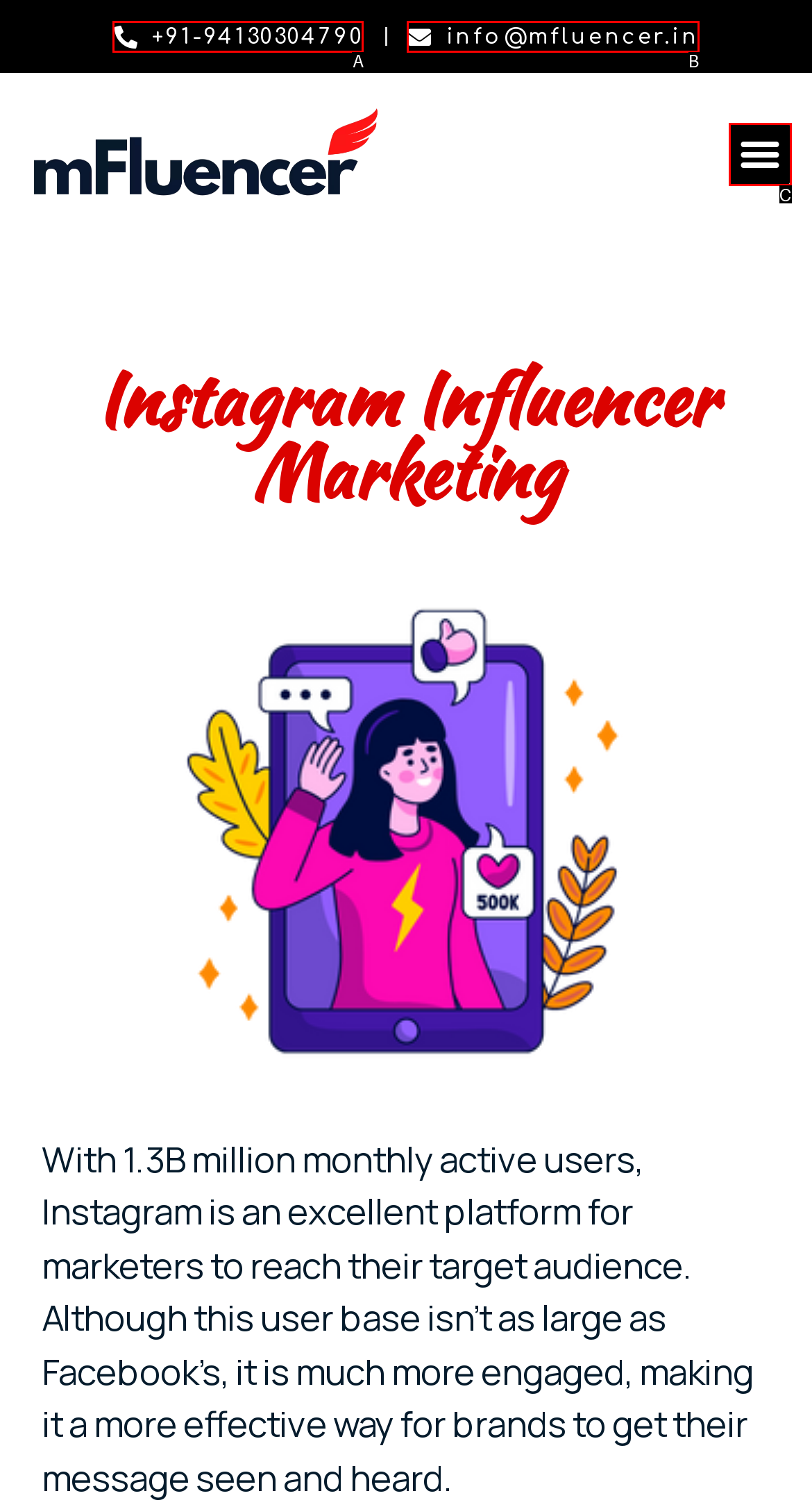Based on the given description: +91-94130304790, identify the correct option and provide the corresponding letter from the given choices directly.

A